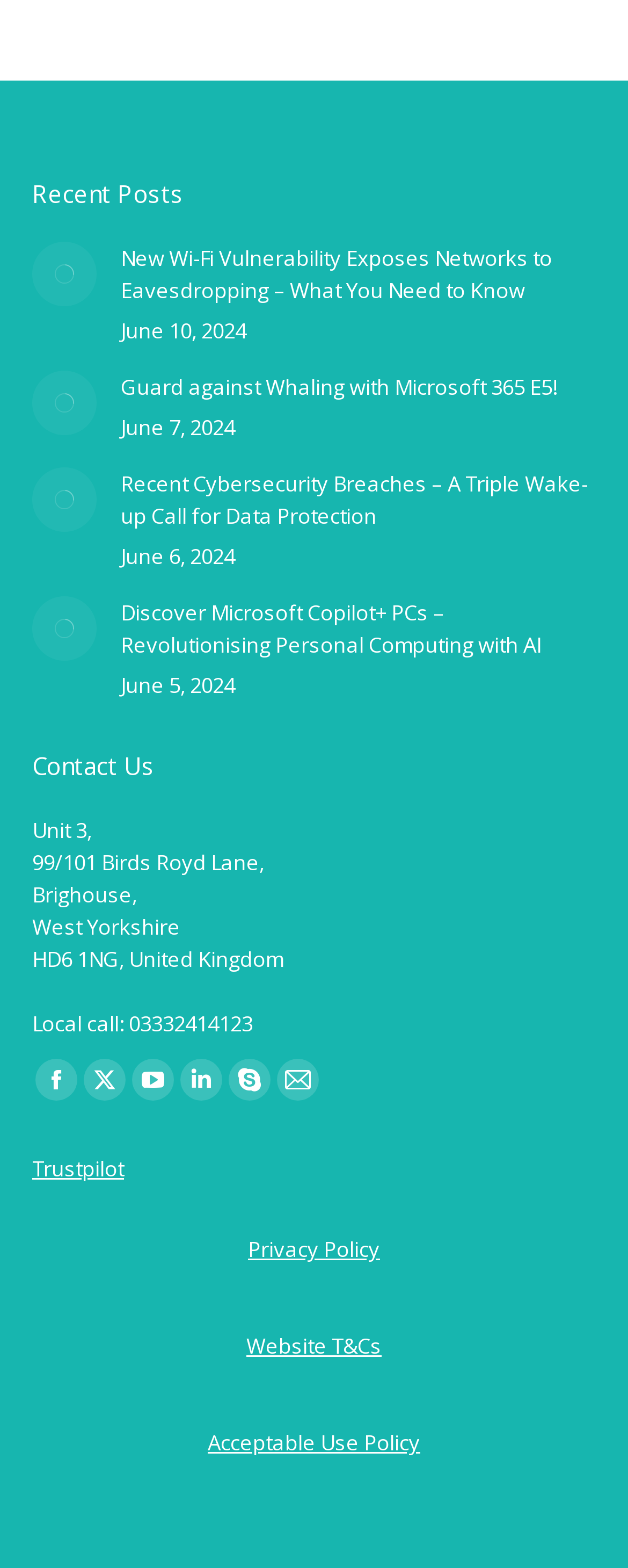Show me the bounding box coordinates of the clickable region to achieve the task as per the instruction: "Check Trustpilot".

[0.051, 0.736, 0.197, 0.755]